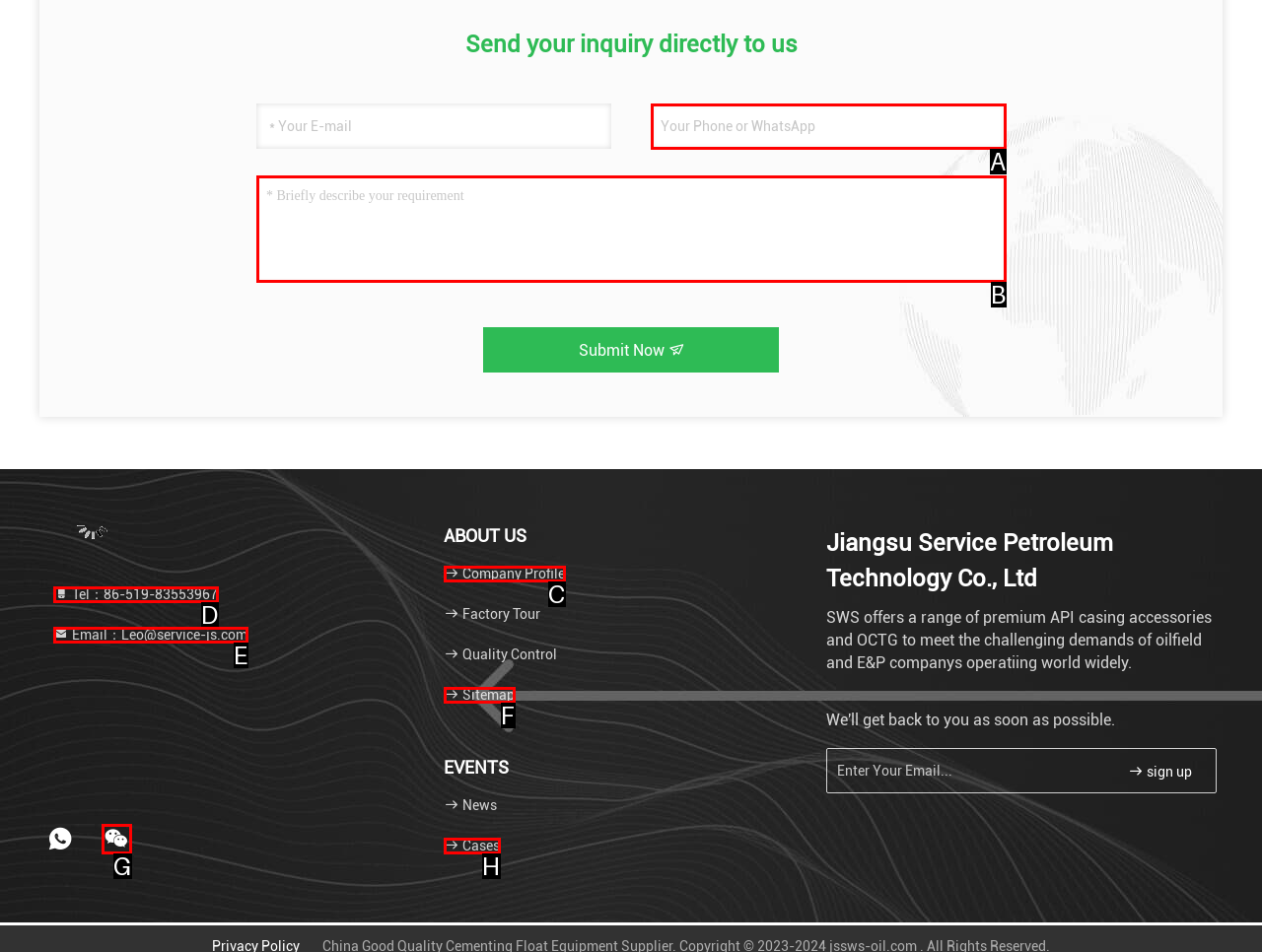Determine which HTML element matches the given description: BAMS In Saharanpur. Provide the corresponding option's letter directly.

None